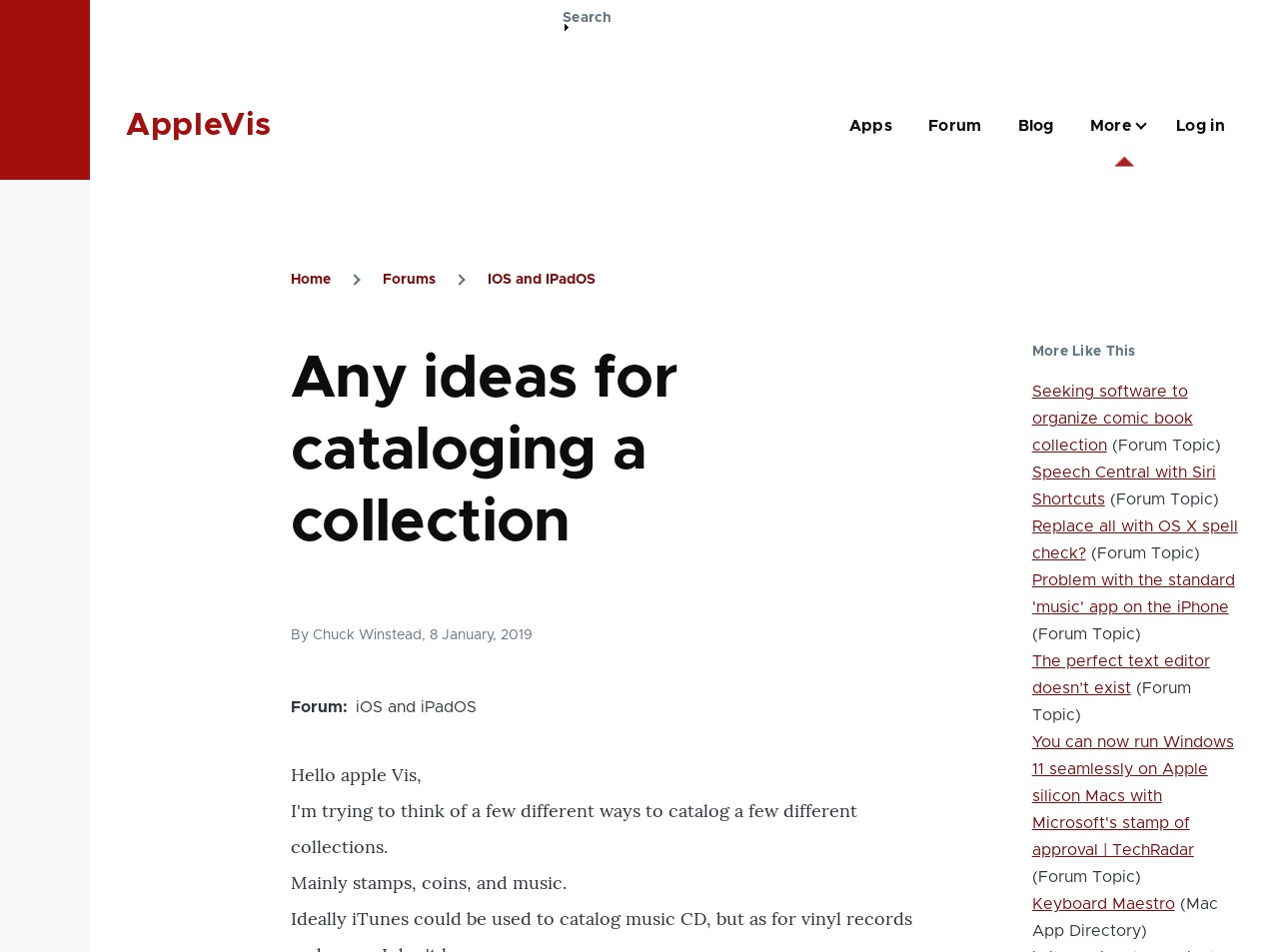Respond with a single word or short phrase to the following question: 
What is the main topic of the forum post?

Cataloging collections